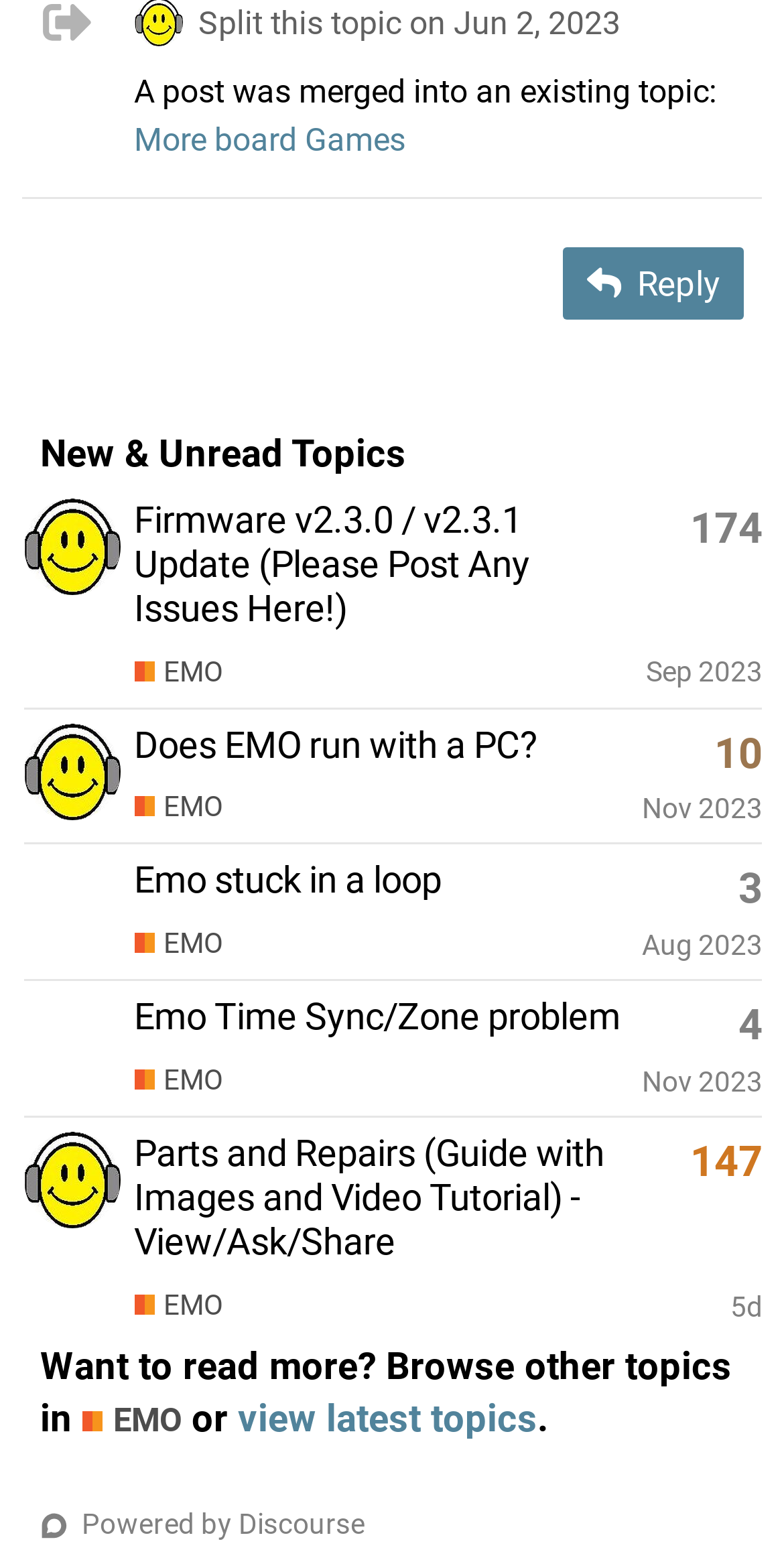Answer the question using only one word or a concise phrase: How many replies does the topic 'Firmware v2.3.0 / v2.3.1 Update' have?

174